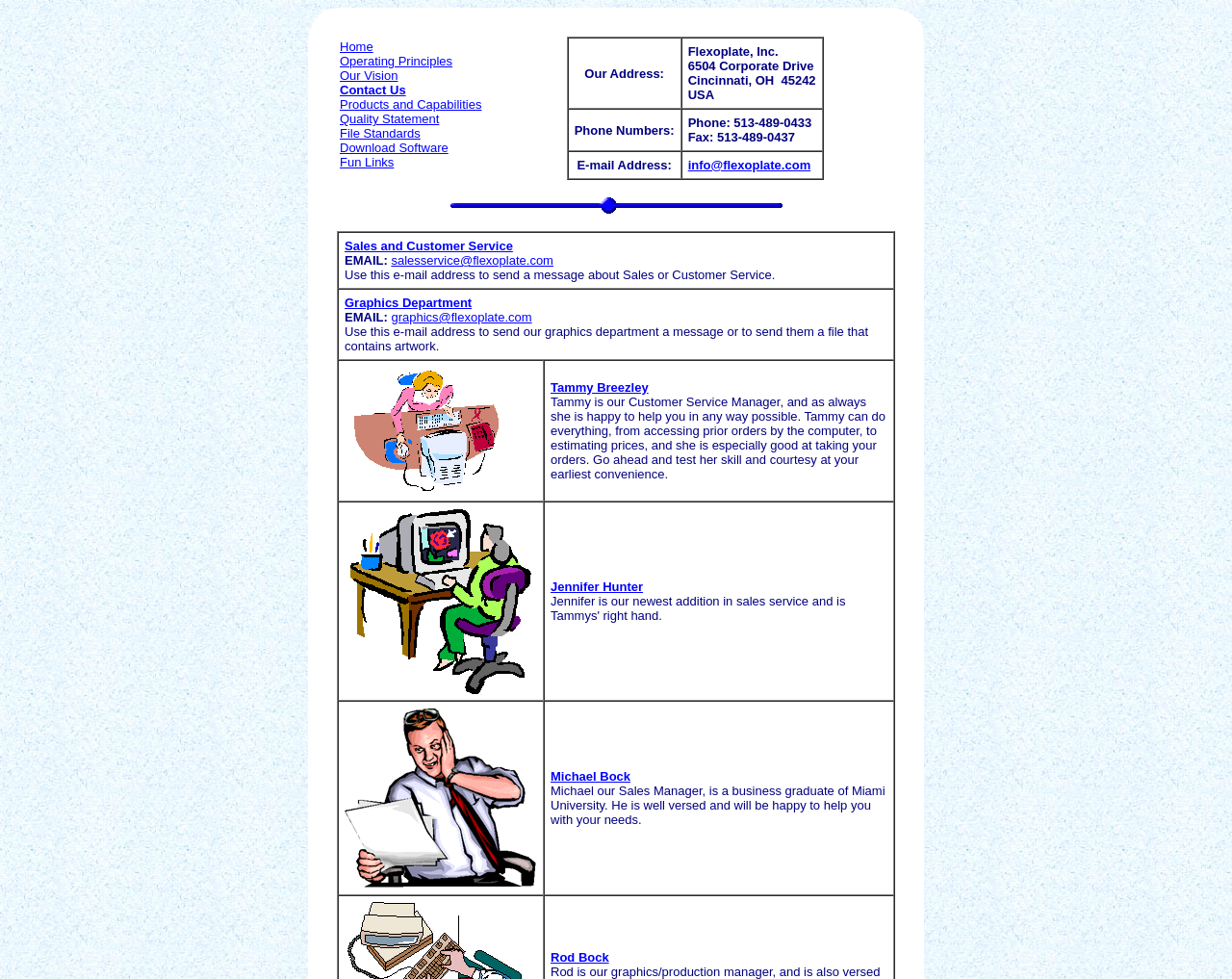Locate the UI element described as follows: "Products and Capabilities". Return the bounding box coordinates as four float numbers between 0 and 1 in the order [left, top, right, bottom].

[0.276, 0.099, 0.391, 0.114]